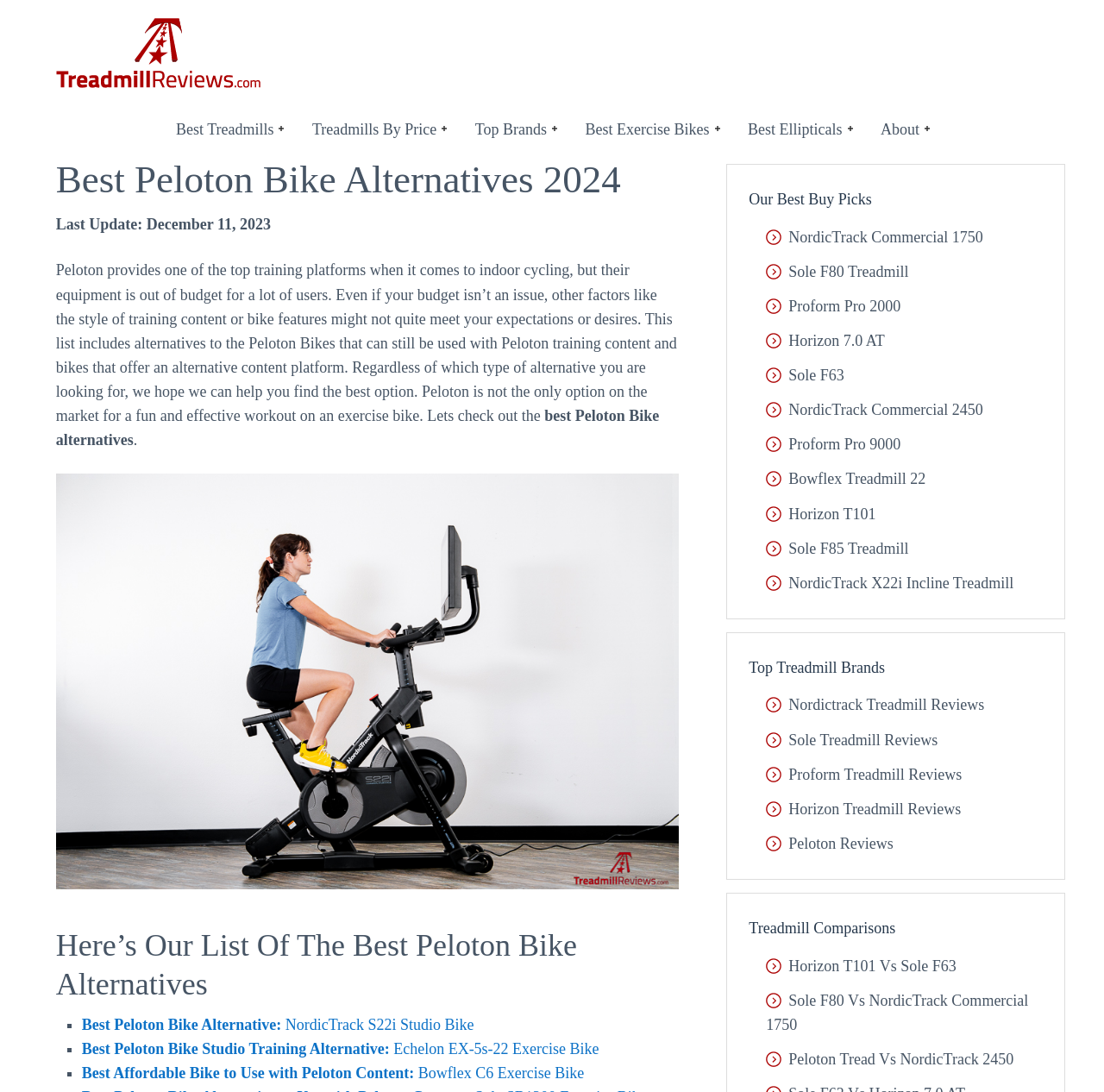What is the main topic of this webpage?
Please give a detailed and elaborate answer to the question based on the image.

Based on the webpage content, I can see that the main topic is about alternatives to Peloton bikes, which is an exercise bike brand. The webpage provides a list of alternatives and their features.